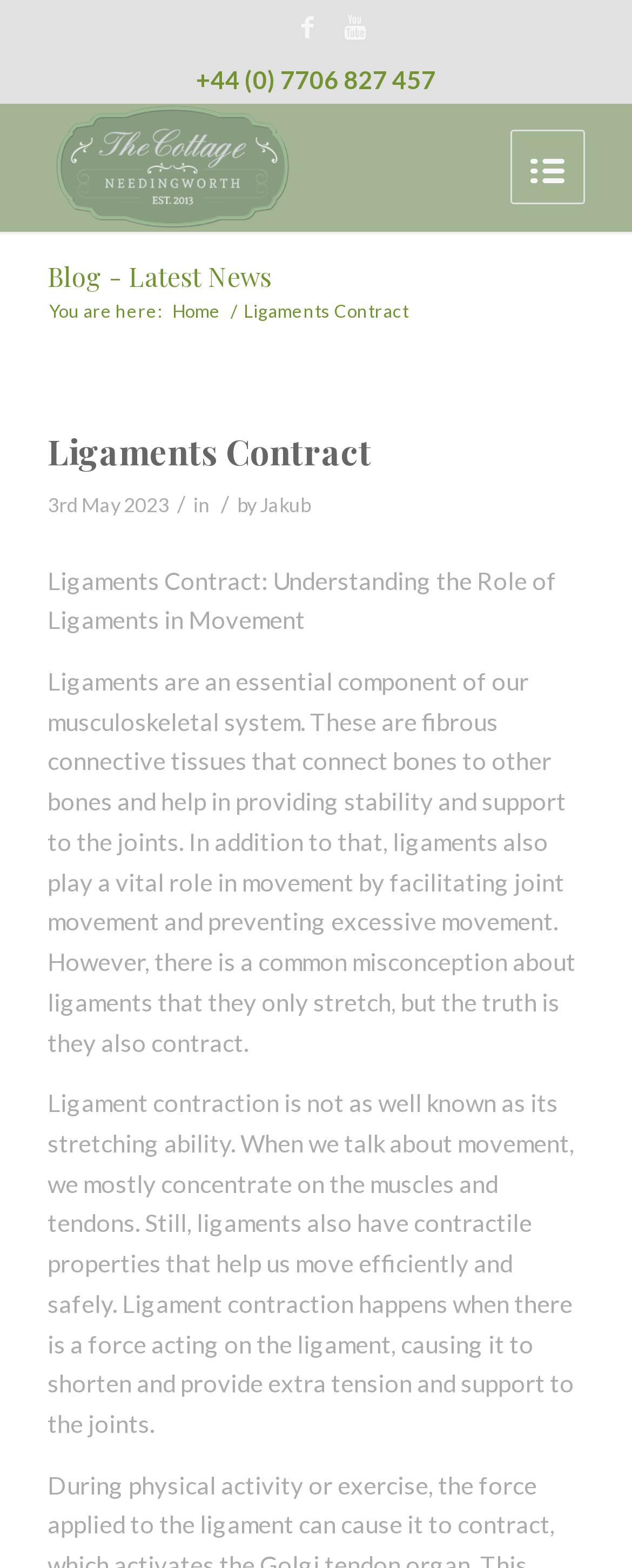Please identify the bounding box coordinates of the area that needs to be clicked to follow this instruction: "Visit the blog".

[0.075, 0.165, 0.429, 0.187]